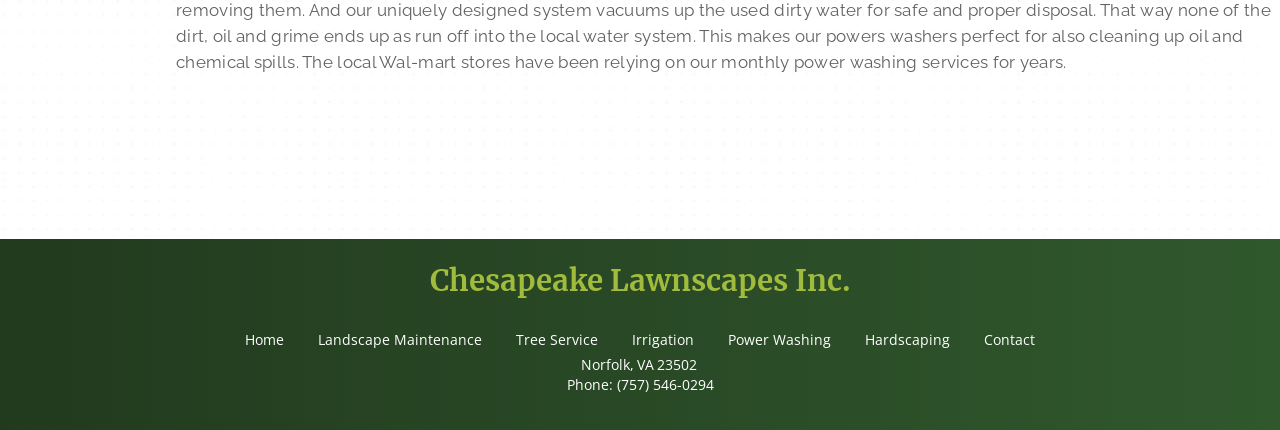What is the zip code of Chesapeake Lawnscapes Inc.?
Please give a detailed answer to the question using the information shown in the image.

The zip code of Chesapeake Lawnscapes Inc. can be found at the bottom of the webpage, next to the 'Norfolk, VA' address label.